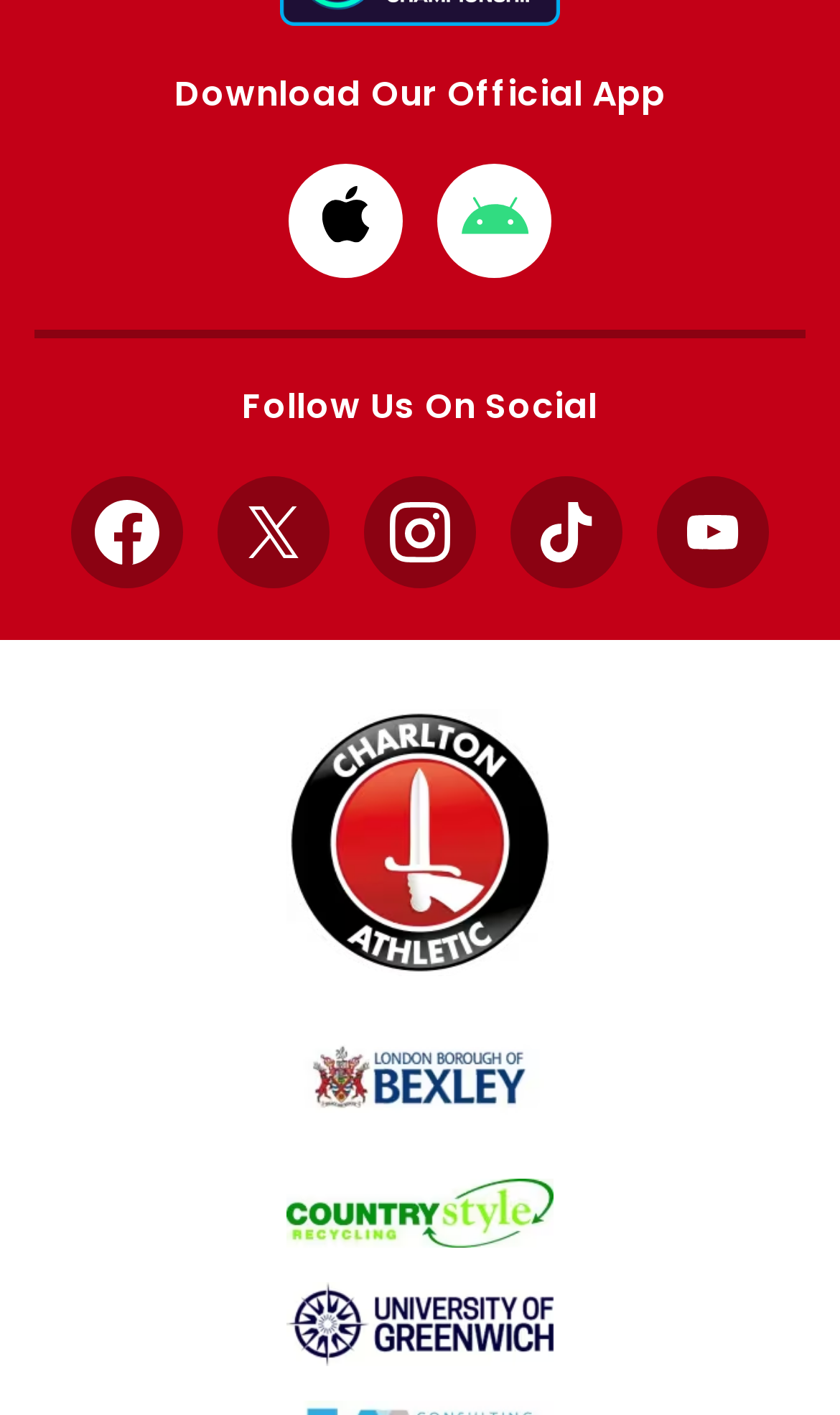Please locate the bounding box coordinates of the element that should be clicked to achieve the given instruction: "Download the app from Apple store".

[0.521, 0.115, 0.656, 0.196]